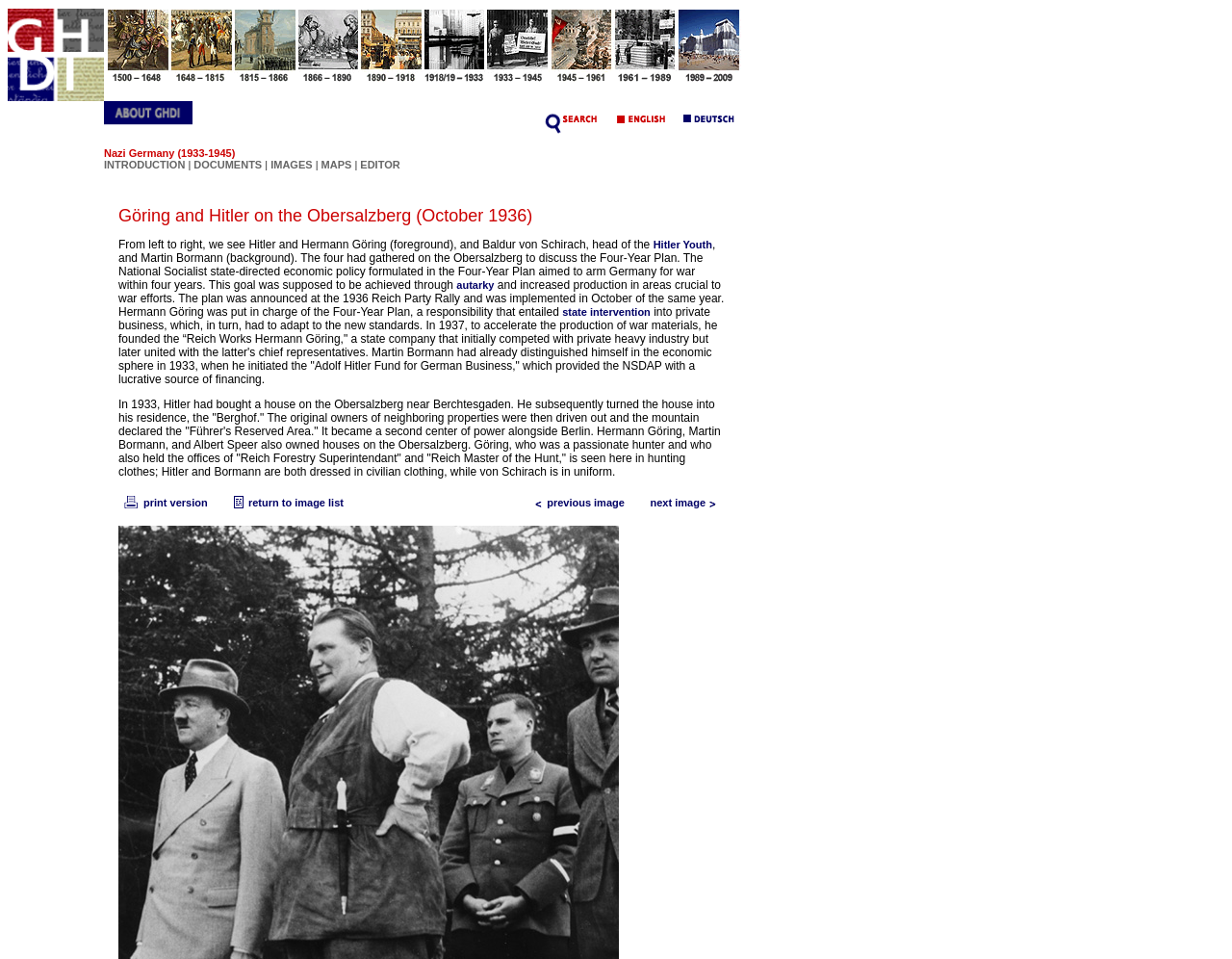Pinpoint the bounding box coordinates of the element you need to click to execute the following instruction: "View the INTRODUCTION page". The bounding box should be represented by four float numbers between 0 and 1, in the format [left, top, right, bottom].

[0.084, 0.165, 0.15, 0.177]